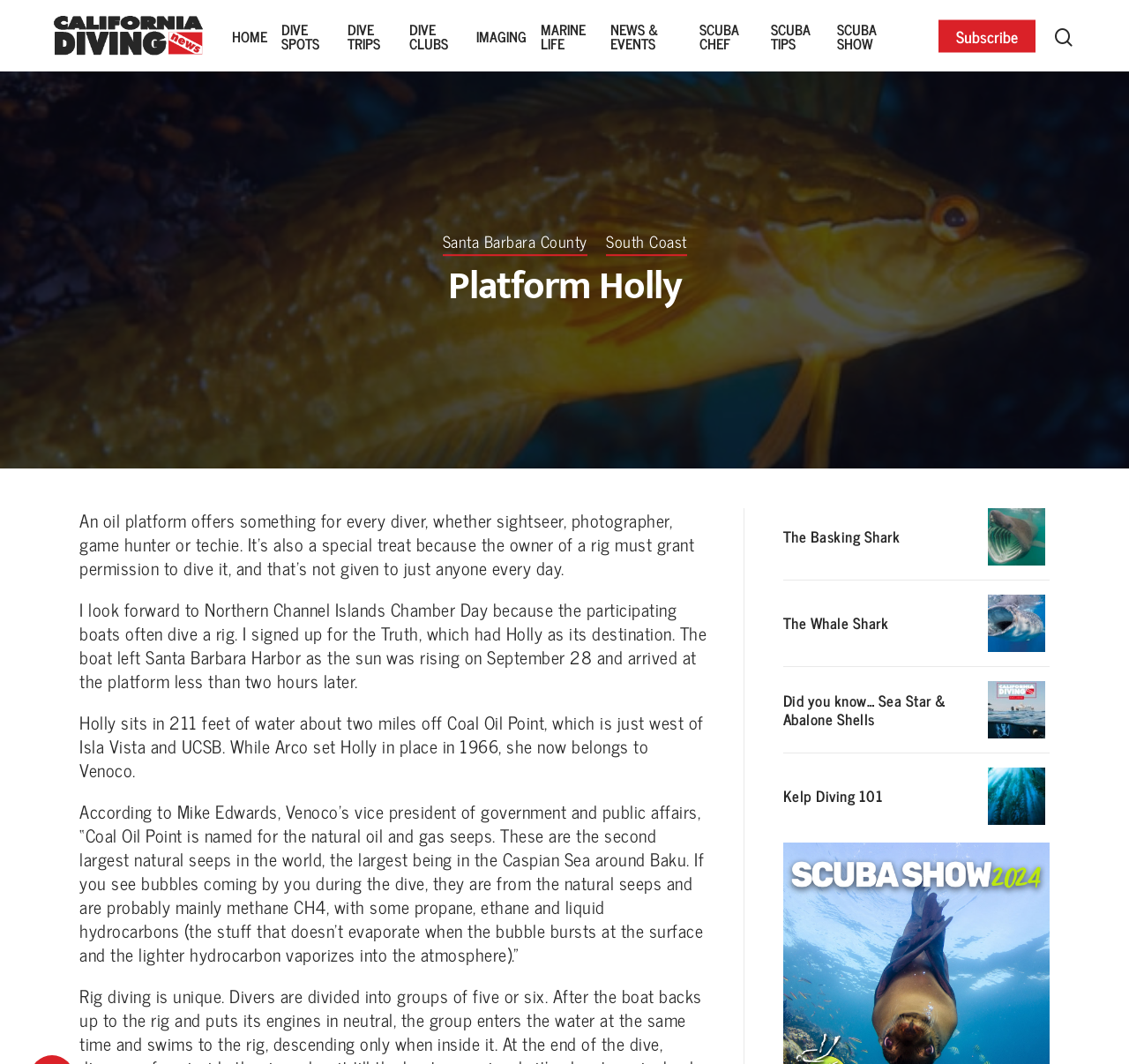Bounding box coordinates should be in the format (top-left x, top-left y, bottom-right x, bottom-right y) and all values should be floating point numbers between 0 and 1. Determine the bounding box coordinate for the UI element described as: Dive Trips

[0.308, 0.02, 0.35, 0.047]